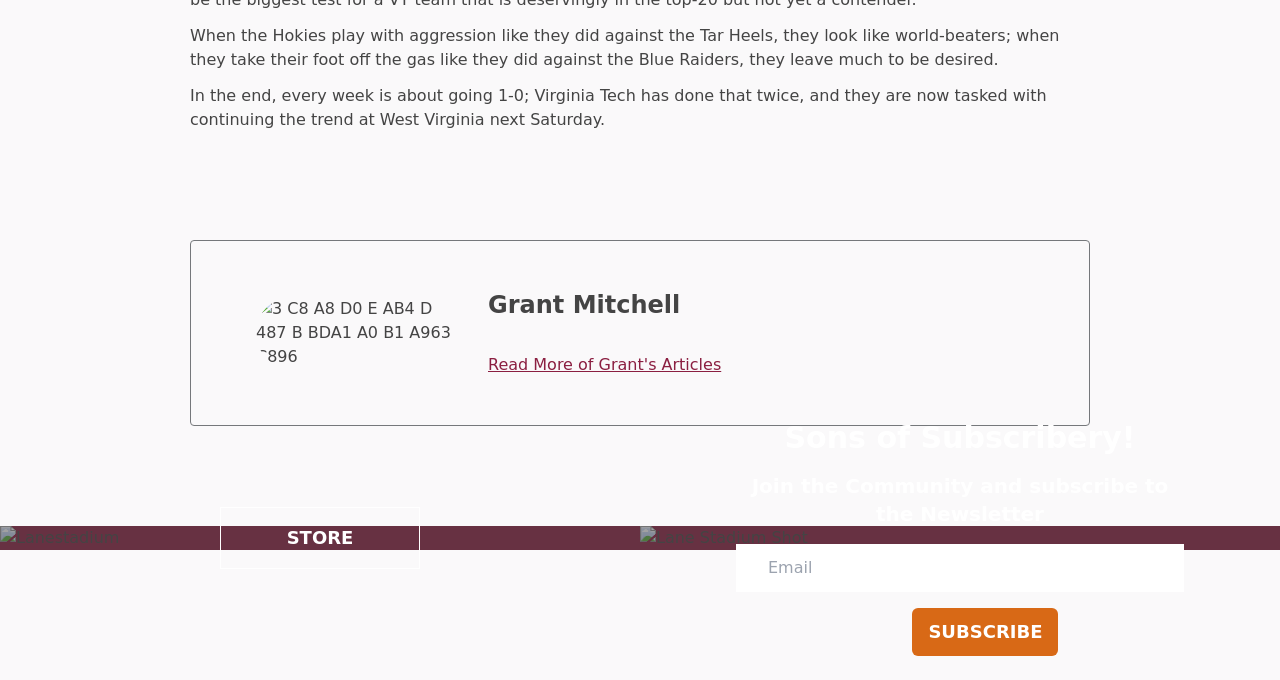Based on the visual content of the image, answer the question thoroughly: What is the purpose of the textbox?

The textbox is labeled as 'Email' and is required, indicating that it is used to collect email addresses from users. This is likely for subscription or newsletter purposes, as suggested by the surrounding text and button.